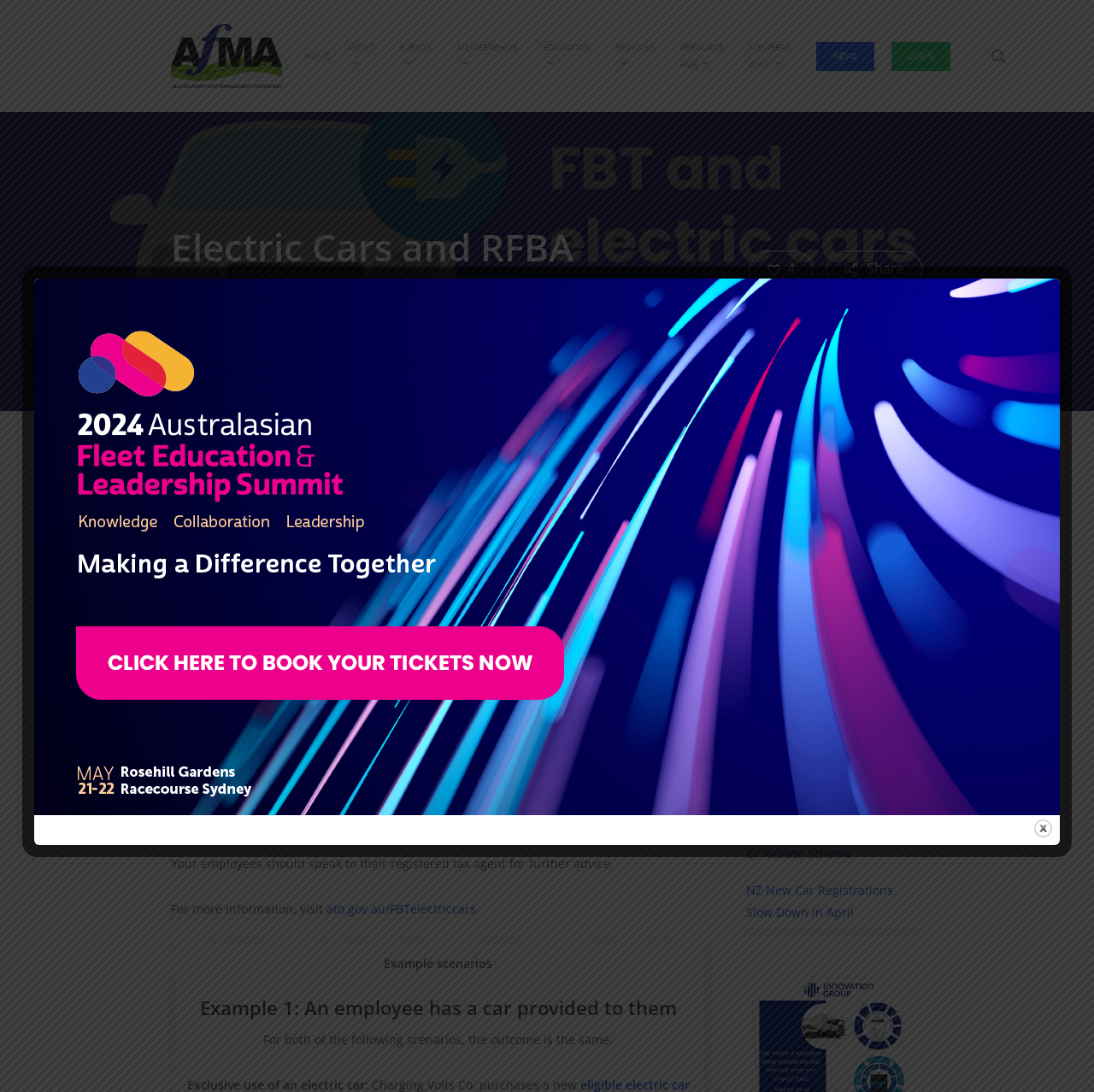Provide the bounding box coordinates of the HTML element this sentence describes: "eligible electric cars". The bounding box coordinates consist of four float numbers between 0 and 1, i.e., [left, top, right, bottom].

[0.156, 0.413, 0.63, 0.448]